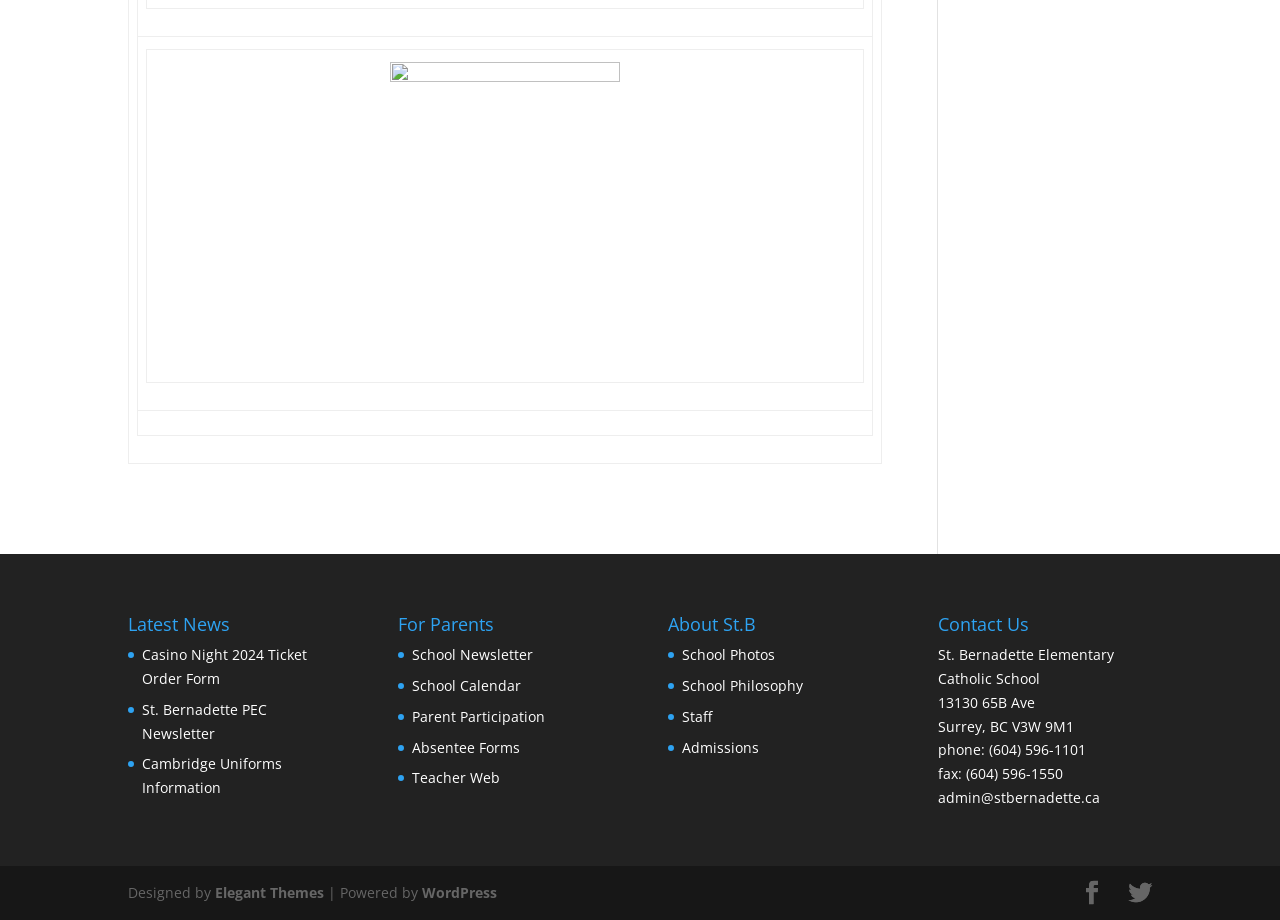Extract the bounding box coordinates of the UI element described by: "St. Bernadette PEC Newsletter". The coordinates should include four float numbers ranging from 0 to 1, e.g., [left, top, right, bottom].

[0.111, 0.761, 0.209, 0.807]